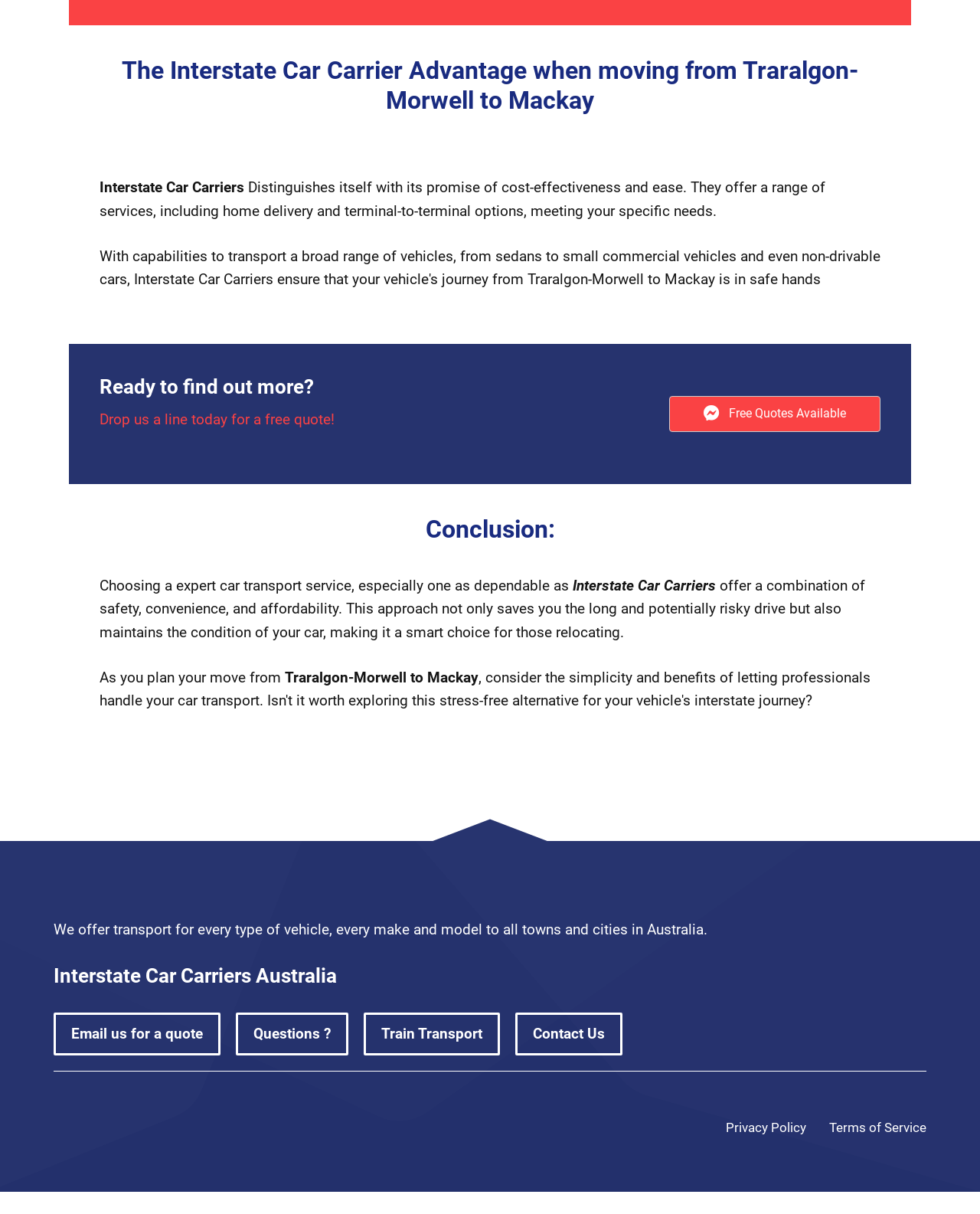What services does Interstate Car Carrier offer?
Refer to the image and give a detailed answer to the question.

The services offered by Interstate Car Carrier are mentioned in the text as 'home delivery and terminal-to-terminal options'. This is stated in the sentence 'They offer a range of services, including home delivery and terminal-to-terminal options, meeting your specific needs.' which describes the services provided by Interstate Car Carrier.